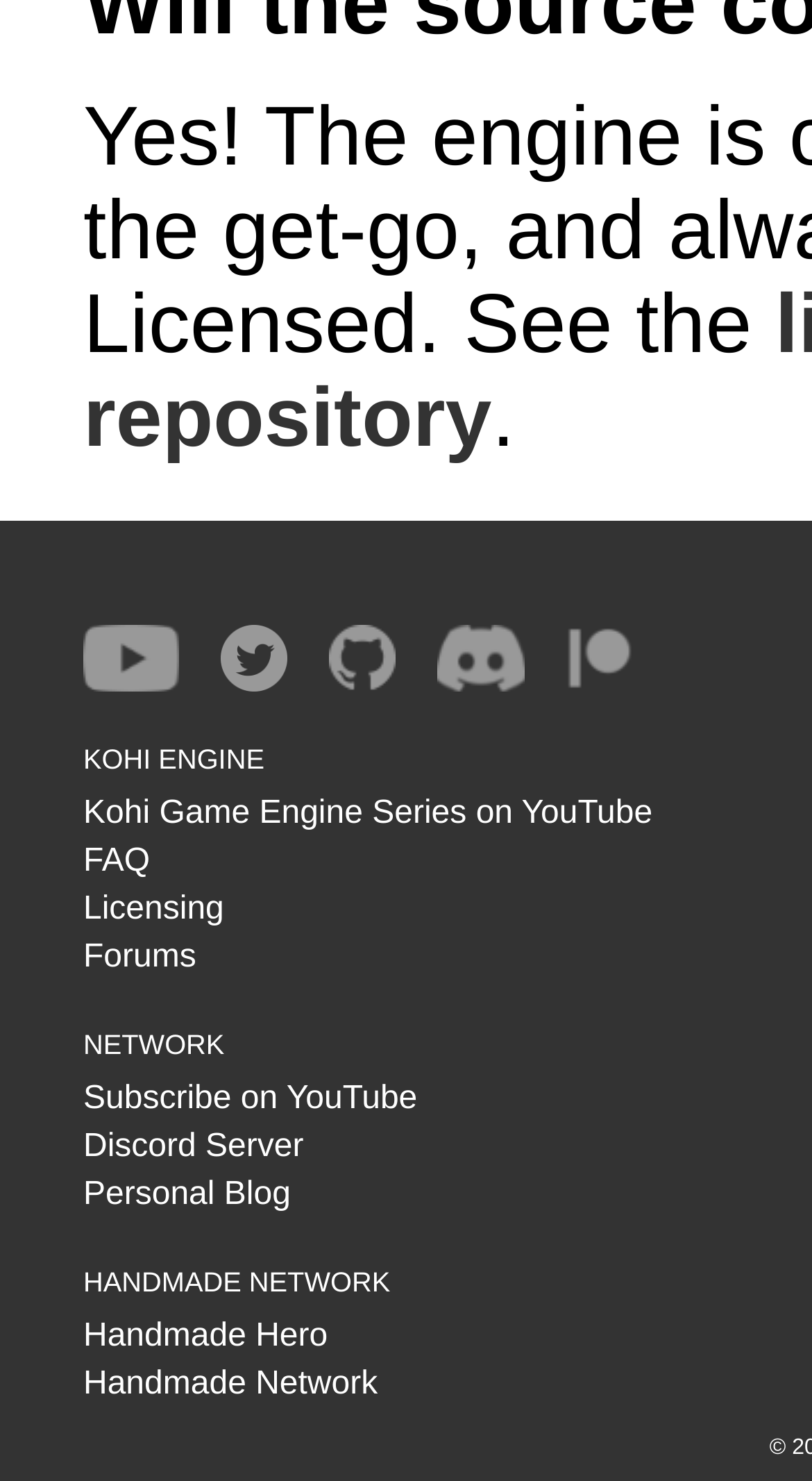Determine the coordinates of the bounding box that should be clicked to complete the instruction: "Check the Kohi repository on GitHub". The coordinates should be represented by four float numbers between 0 and 1: [left, top, right, bottom].

[0.405, 0.422, 0.487, 0.467]